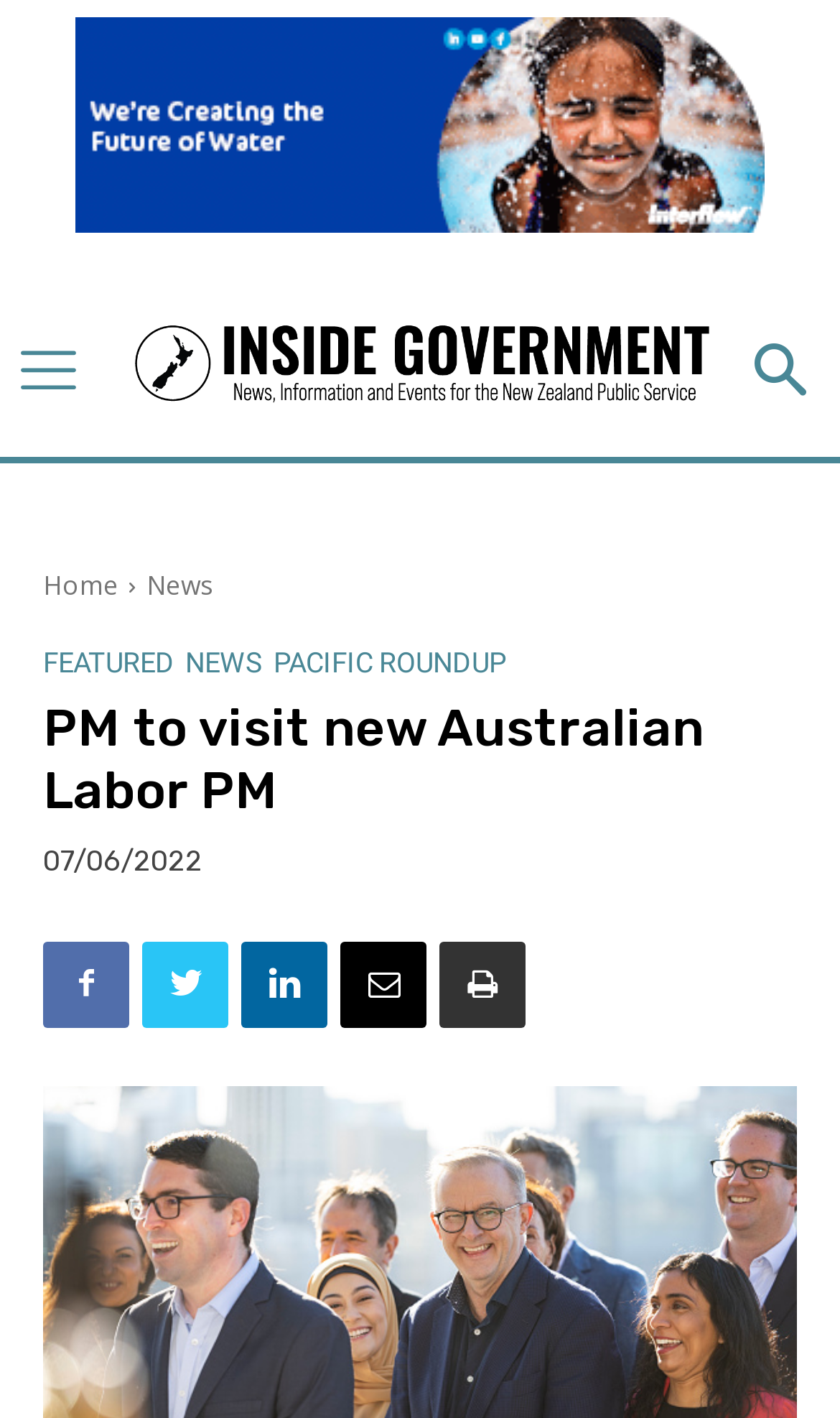Please predict the bounding box coordinates of the element's region where a click is necessary to complete the following instruction: "Browse Fitness". The coordinates should be represented by four float numbers between 0 and 1, i.e., [left, top, right, bottom].

None